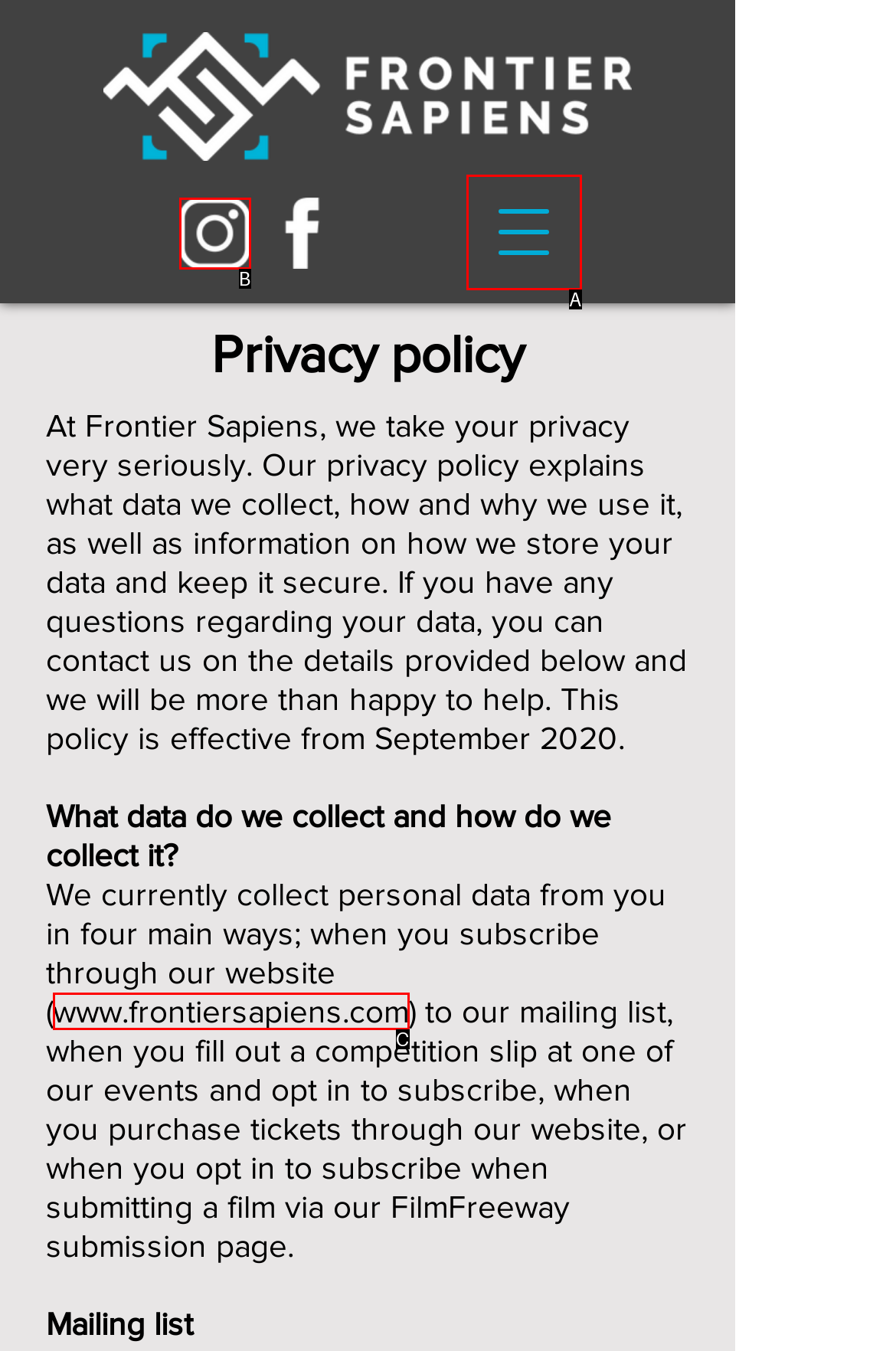Choose the letter that best represents the description: www.frontiersapiens.com. Answer with the letter of the selected choice directly.

C